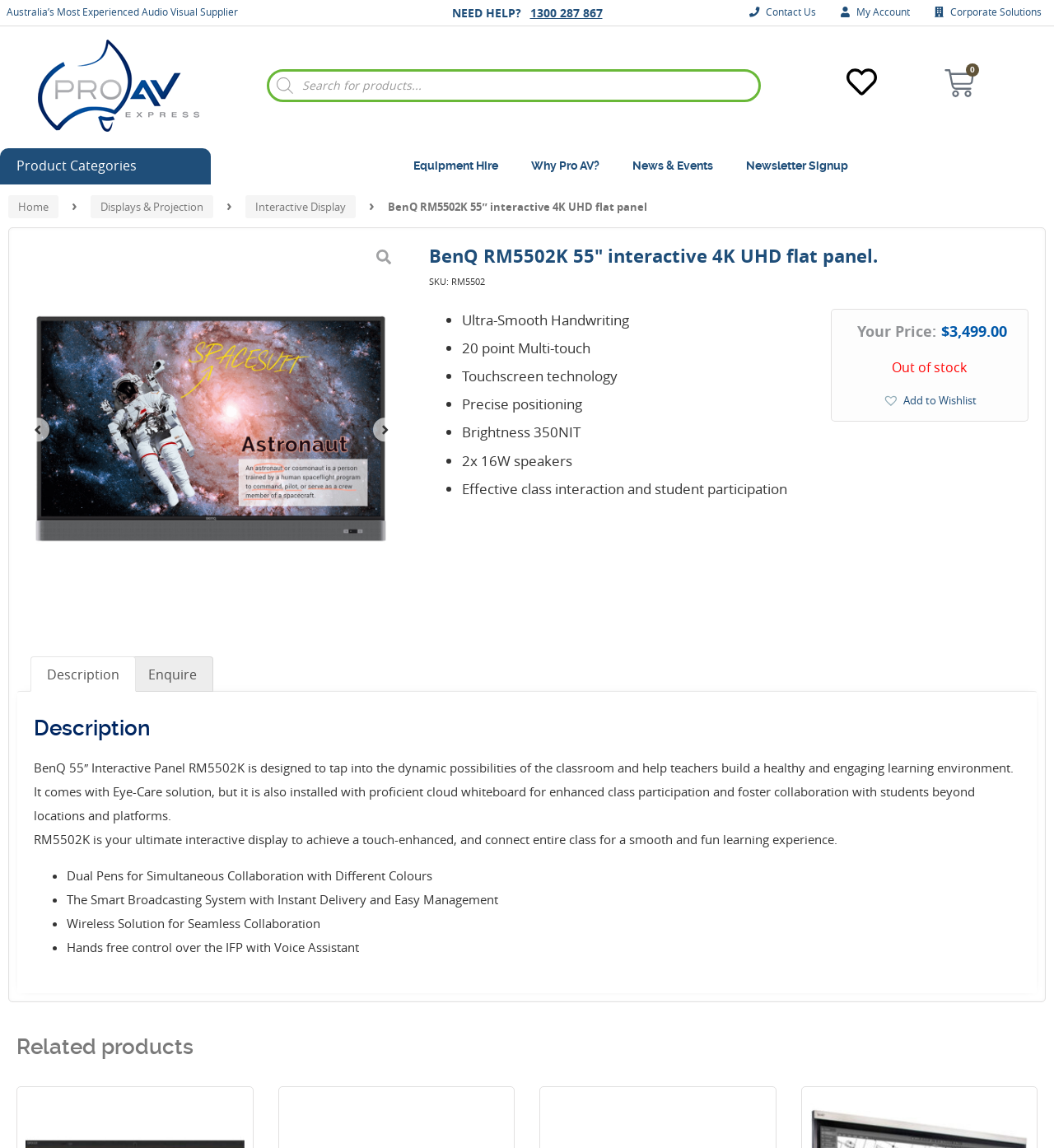What is the price of the product?
Look at the image and answer the question using a single word or phrase.

$3,499.00